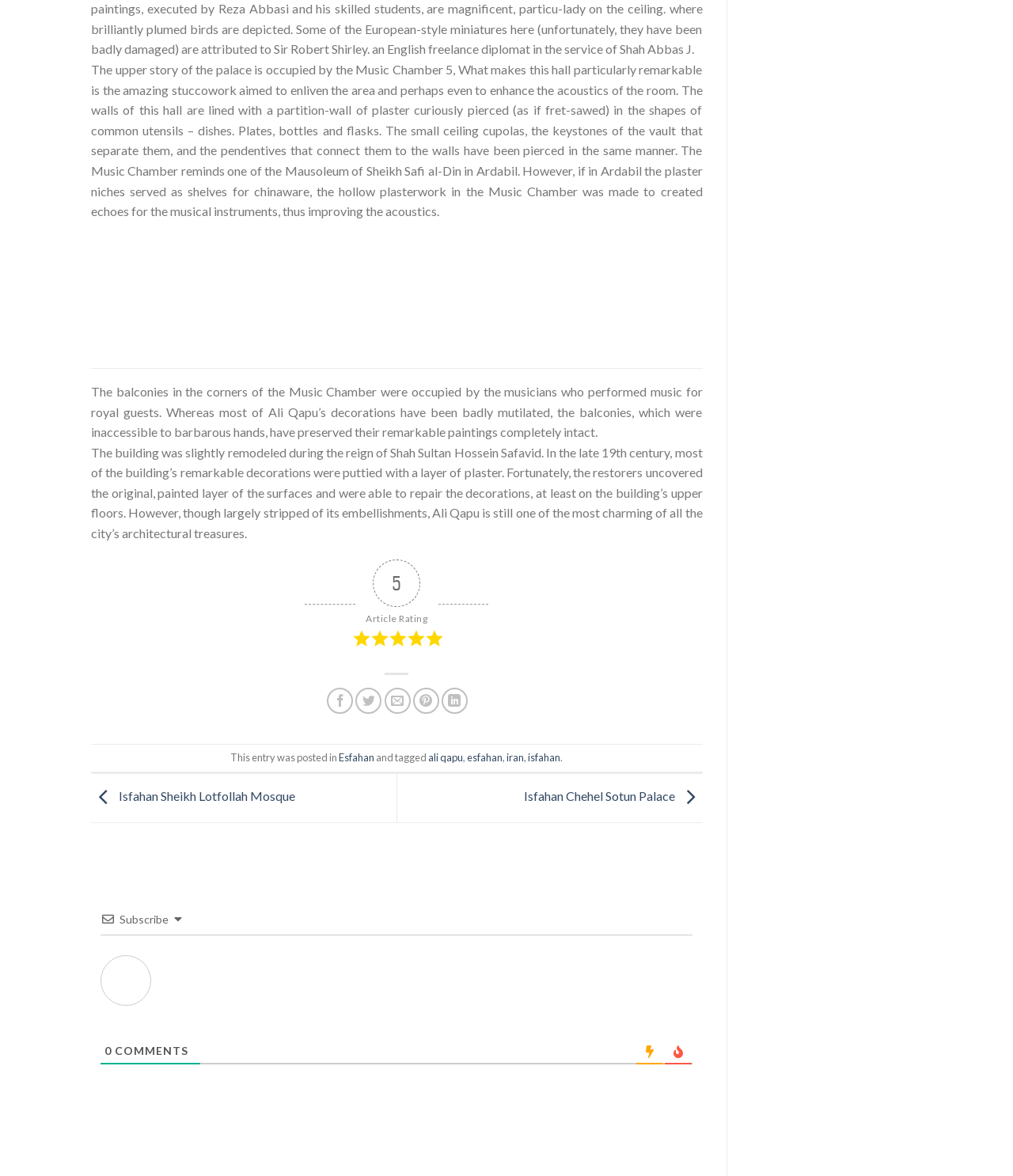Locate the bounding box coordinates of the element that should be clicked to fulfill the instruction: "Click on the 'Email to a Friend' link".

[0.379, 0.585, 0.405, 0.607]